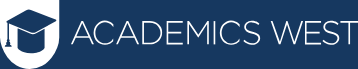Write a descriptive caption for the image, covering all notable aspects.

The image features the logo of Academics West, prominently displayed with a clean, modern design. The logo incorporates a graduation cap, symbolizing education and academic achievement, positioned above the text. The name "ACADEMICS WEST" is presented in bold, white typography against a deep navy blue background, conveying a sense of professionalism and trust. This logo is likely used to represent the organization in various contexts, reflecting its commitment to academic quality and support.